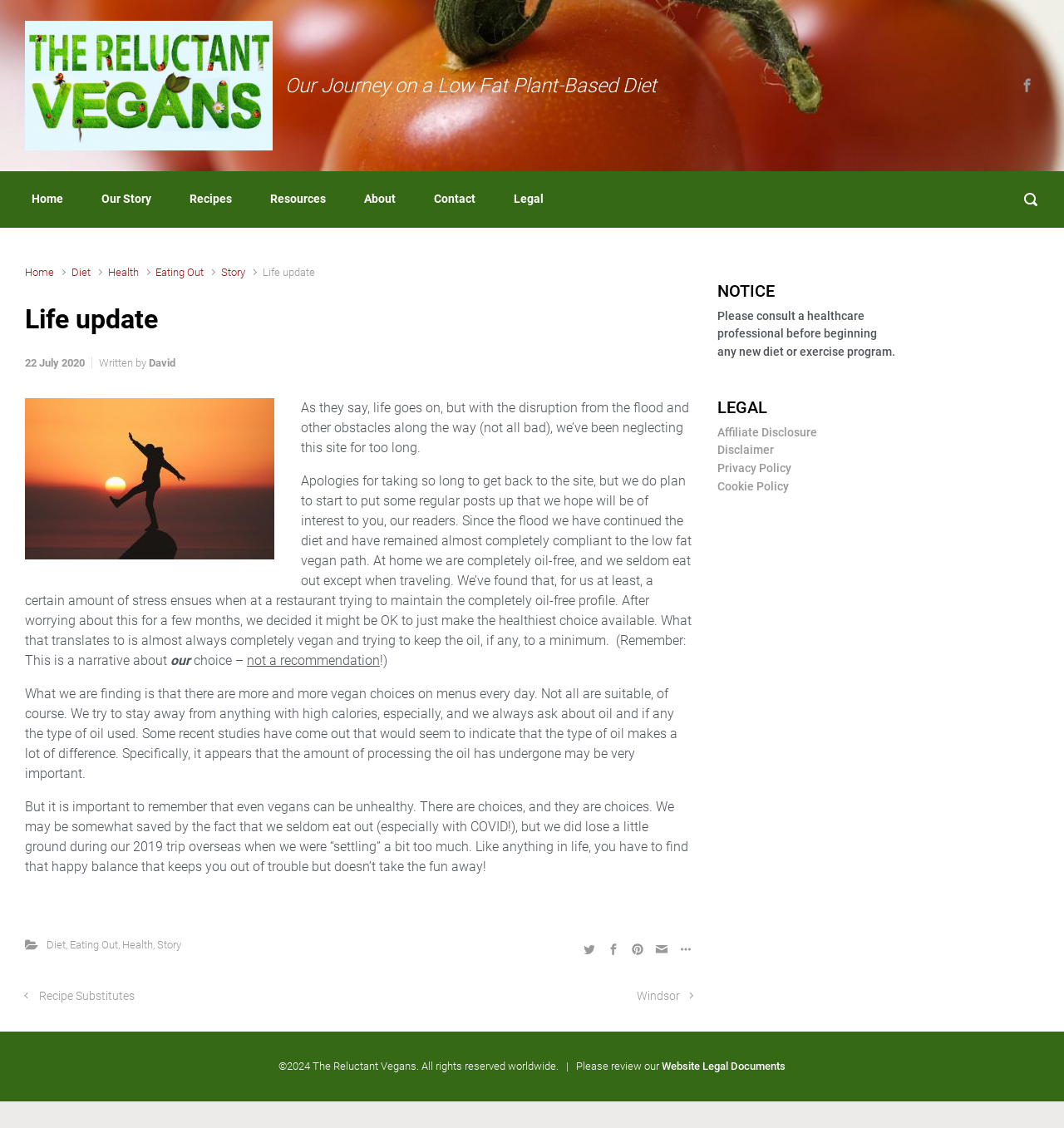What is the name of the website?
Please ensure your answer is as detailed and informative as possible.

I determined the answer by looking at the image element with the text 'The Reluctant Vegans' at the top of the webpage, which is likely the logo of the website.